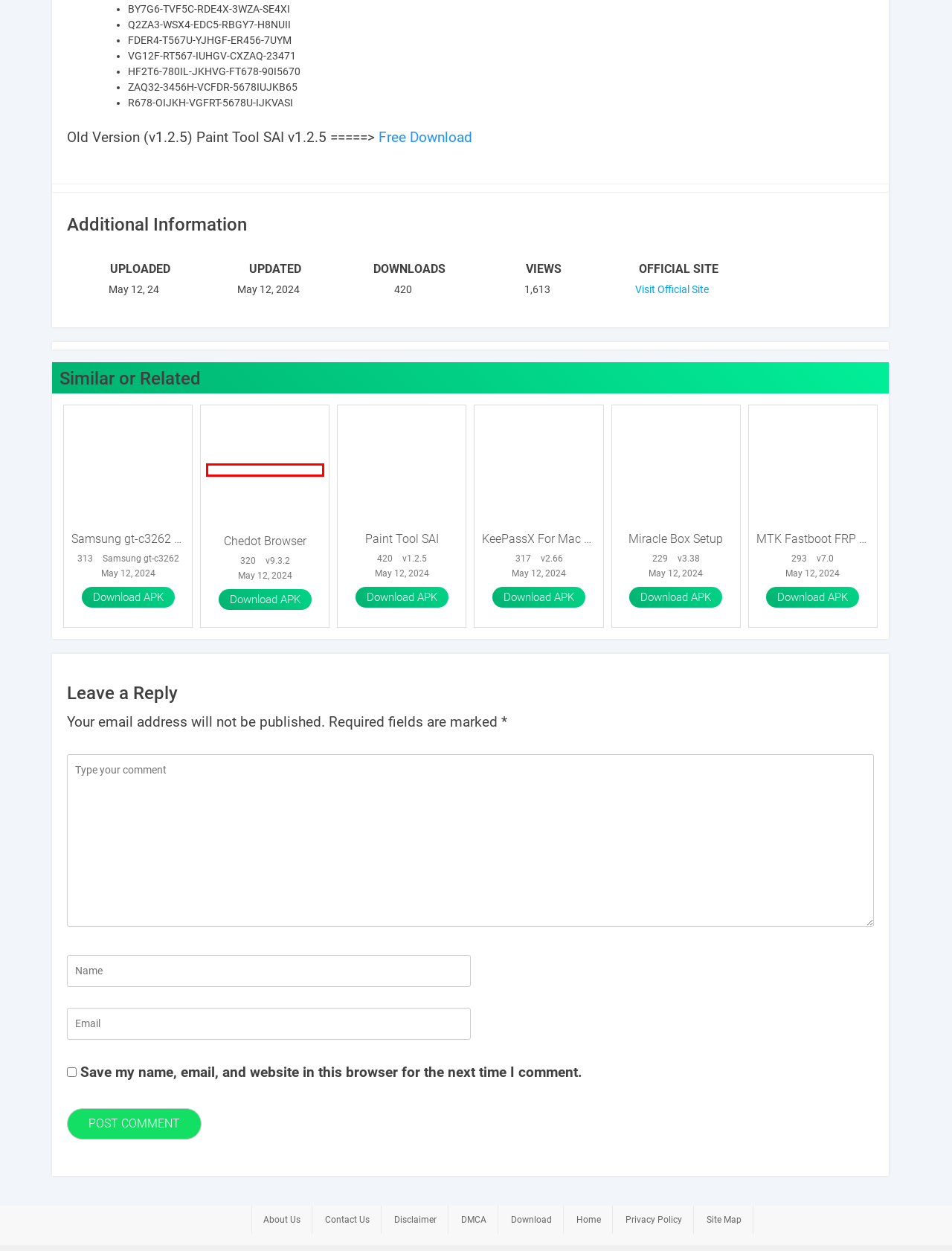You are looking at a screenshot of a webpage with a red bounding box around an element. Determine the best matching webpage description for the new webpage resulting from clicking the element in the red bounding box. Here are the descriptions:
A. Download Miracle Box Setup v3.38 Latest For Windows
B. MTK Fastboot FRP Tool (Latest Version) v7.0 Free Download
C. Samsung gt-c3262 Flash Files Free Download - Apk Root
D. Disclaimer
E. Chedot Browser: Latest v9.3.2 Free Download For Windows - Apk Root
F. Contact Us
G. KeePassX For Mac OS v2.66 (Latest) Free Download - Apk Root
H. Privacy Policy

E